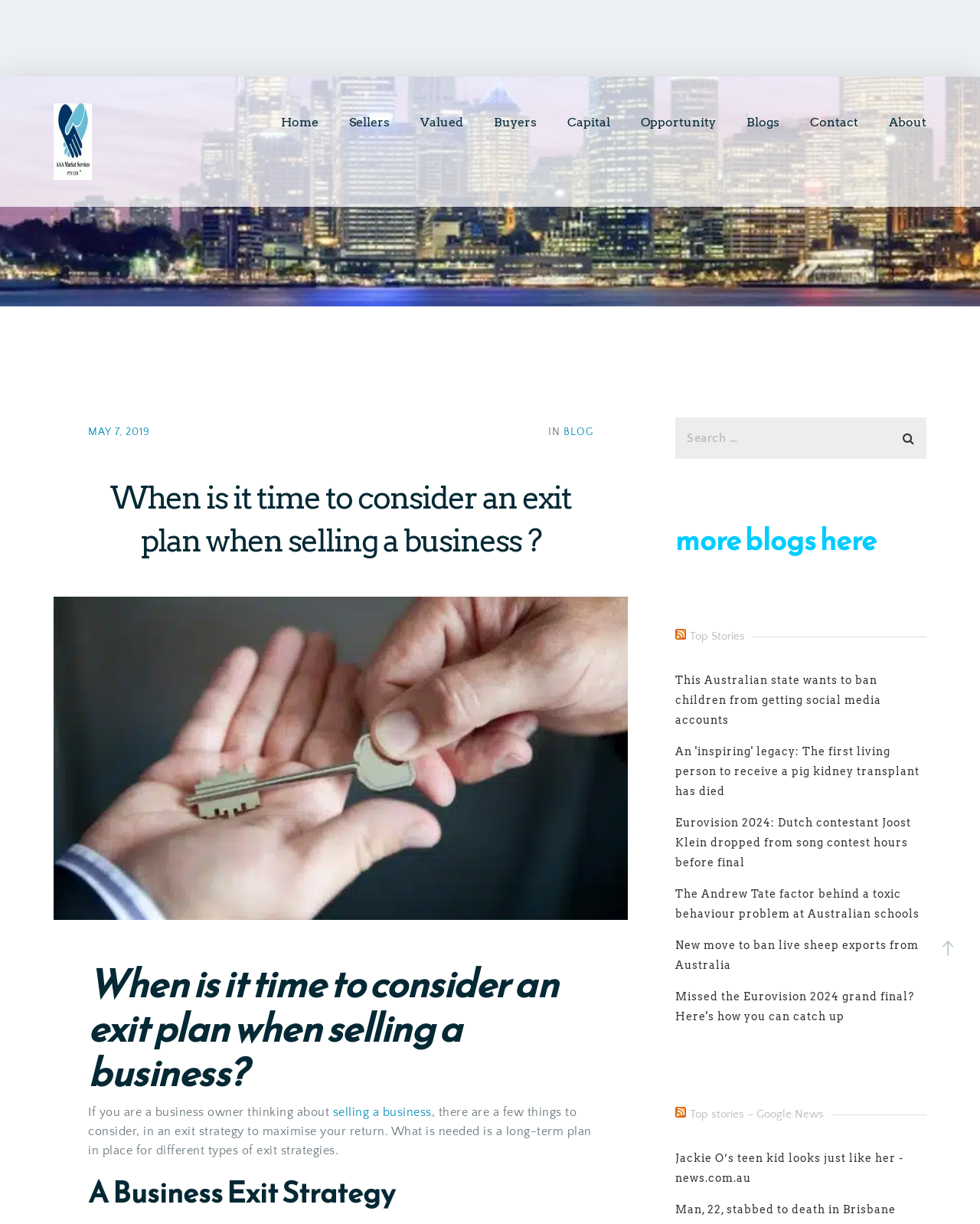Explain in detail what is displayed on the webpage.

This webpage appears to be a business-related website, specifically focused on buying and selling businesses. At the top of the page, there is a logo and a navigation menu with links to various sections, including "Home", "Sellers", "Valued", "Buyers", "Capital", "Opportunity", "Blogs", "Contact", and "About".

Below the navigation menu, there is a header section with a title "When is it time to consider an exit plan when selling a business?" and a link to a blog post with the same title. The title is repeated again below, followed by a paragraph of text that discusses the importance of considering an exit plan when selling a business.

To the right of the header section, there is a search bar with a magnifying glass icon and a button labeled "Search". Below the search bar, there are several links to news articles, including "This Australian state wants to ban children from getting social media accounts", "An 'inspiring' legacy: The first living person to receive a pig kidney transplant has died", and several others.

Further down the page, there is a section labeled "RSS Top Stories" with links to news articles from Google News. There is also a section labeled "more blogs here" with a link to additional blog posts.

At the very bottom of the page, there is a "to top" button that allows users to quickly scroll back to the top of the page.